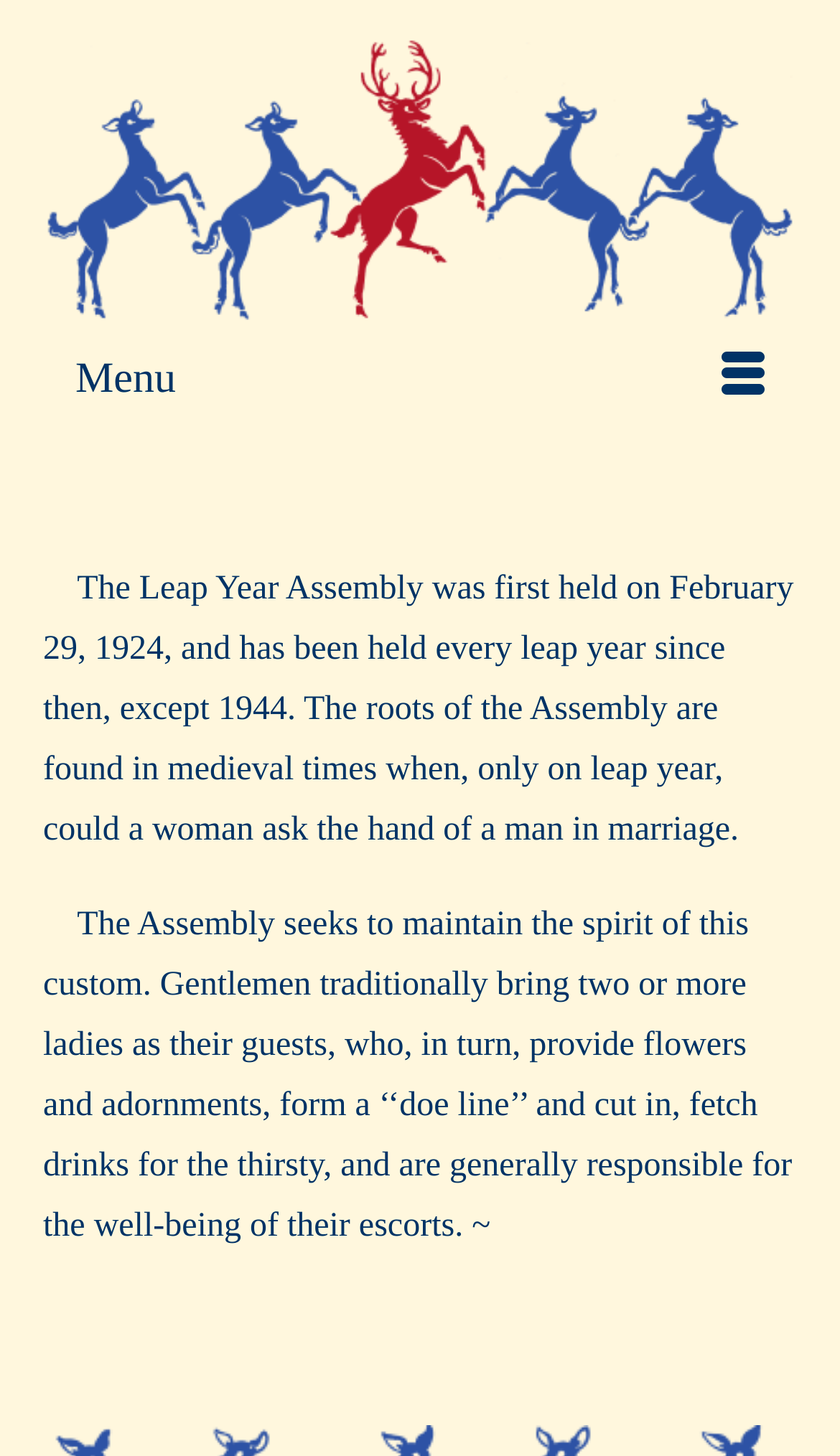Utilize the details in the image to thoroughly answer the following question: Who typically brings guests to the Assembly?

As stated in the third StaticText element, gentlemen traditionally bring two or more ladies as their guests to the Assembly.